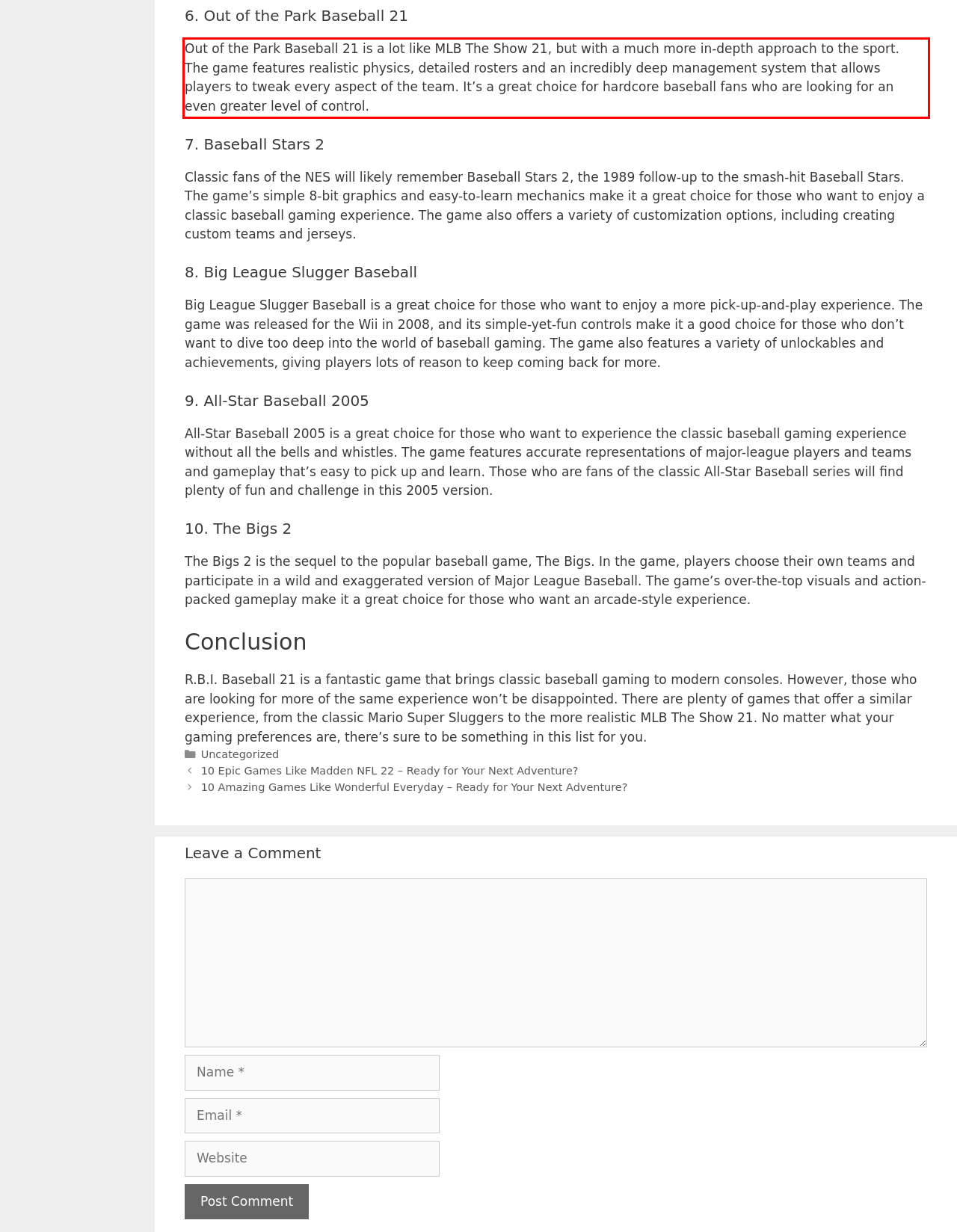Look at the screenshot of the webpage, locate the red rectangle bounding box, and generate the text content that it contains.

Out of the Park Baseball 21 is a lot like MLB The Show 21, but with a much more in-depth approach to the sport. The game features realistic physics, detailed rosters and an incredibly deep management system that allows players to tweak every aspect of the team. It’s a great choice for hardcore baseball fans who are looking for an even greater level of control.